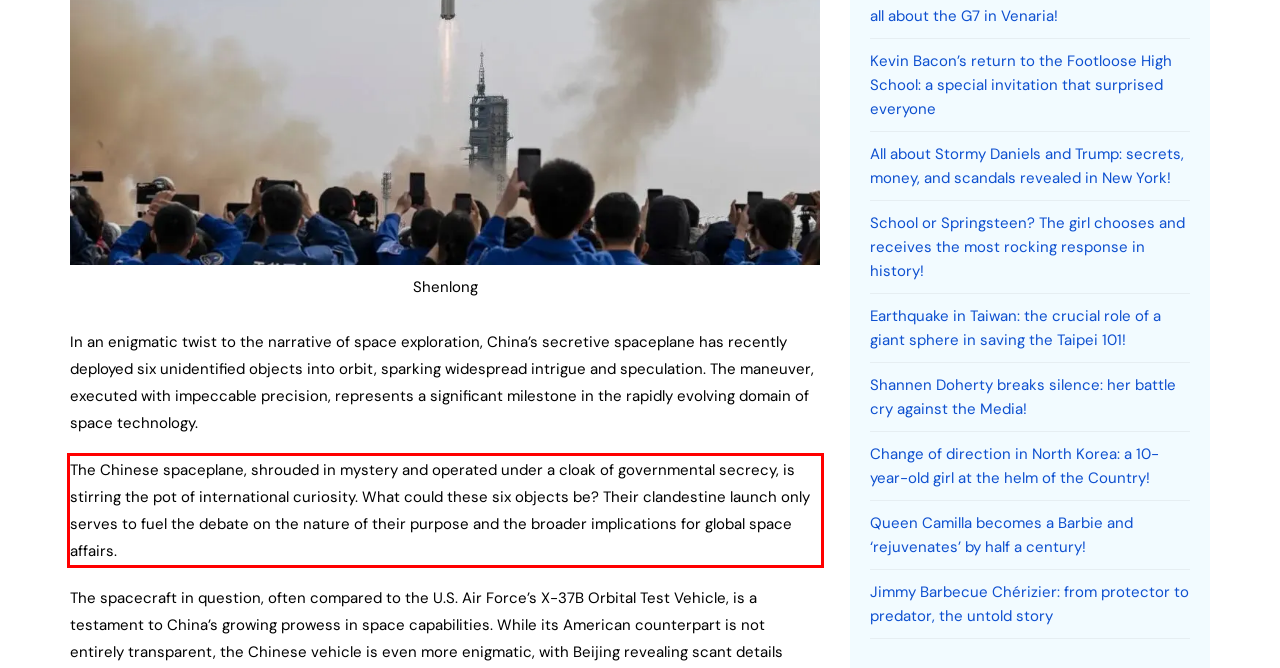Review the screenshot of the webpage and recognize the text inside the red rectangle bounding box. Provide the extracted text content.

The Chinese spaceplane, shrouded in mystery and operated under a cloak of governmental secrecy, is stirring the pot of international curiosity. What could these six objects be? Their clandestine launch only serves to fuel the debate on the nature of their purpose and the broader implications for global space affairs.